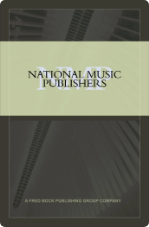Use a single word or phrase to answer this question: 
What is the theme suggested by the visual composition?

Musical theme